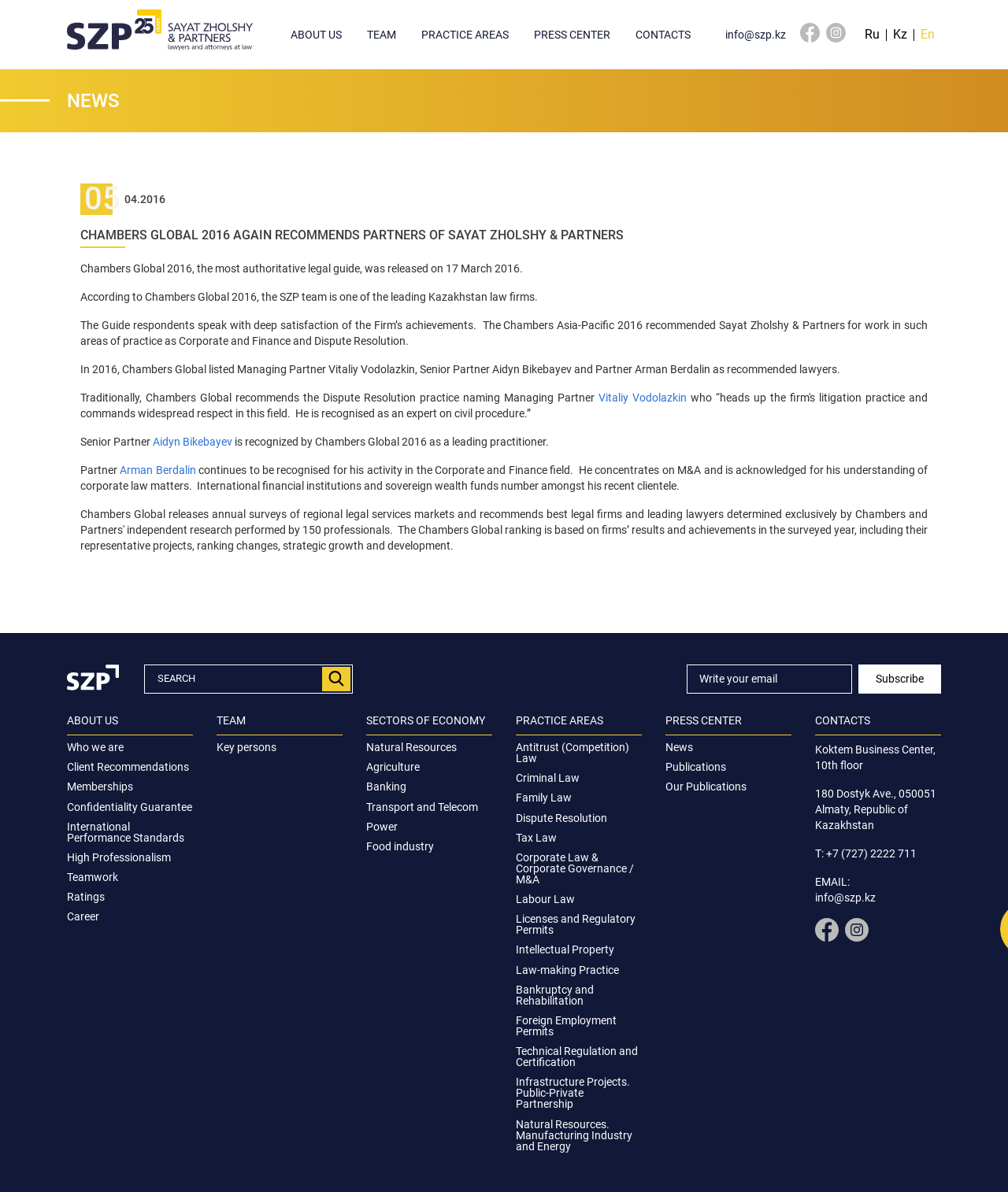Given the description "Foreign Employment Permits", determine the bounding box of the corresponding UI element.

[0.512, 0.851, 0.637, 0.87]